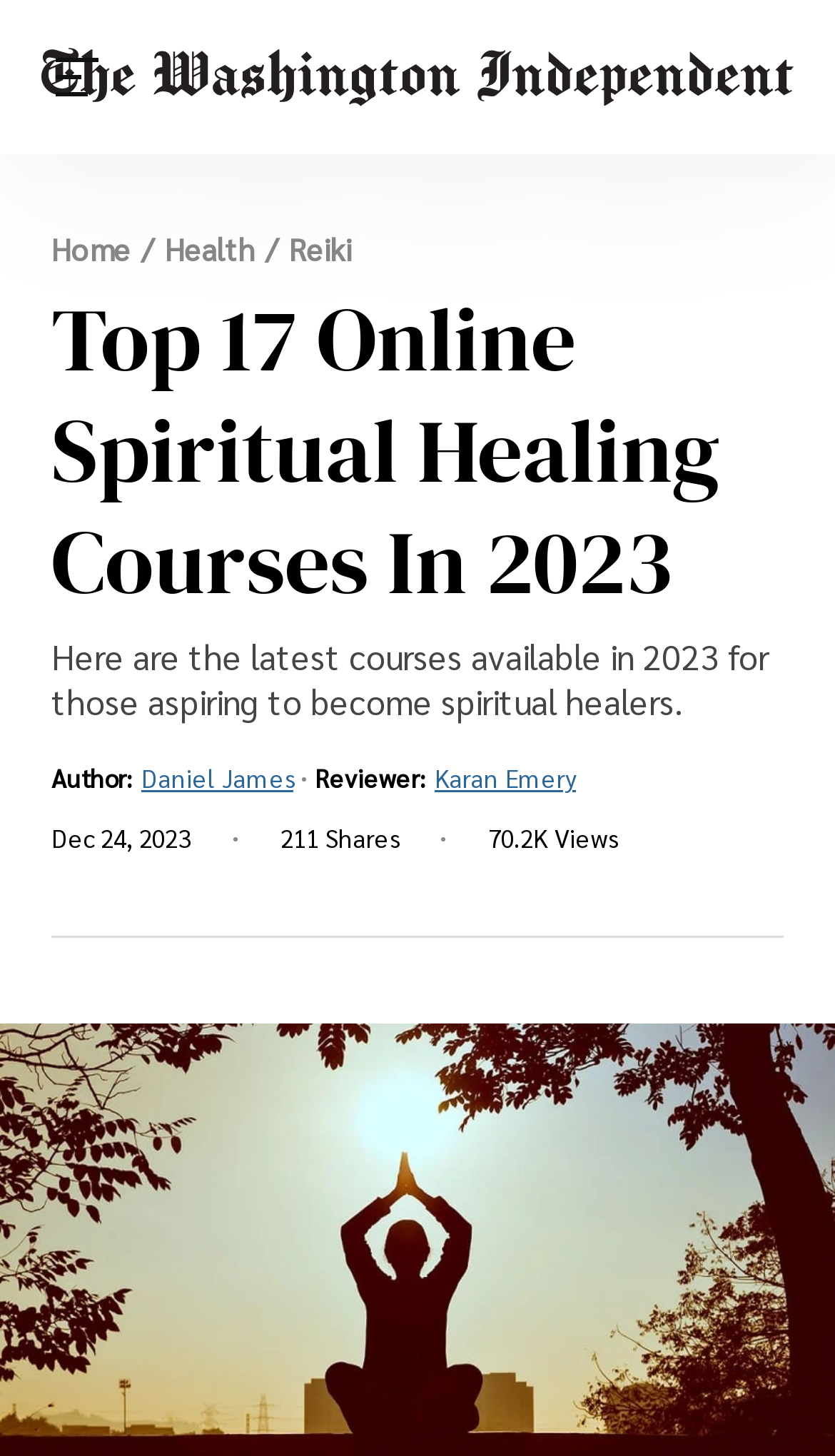Consider the image and give a detailed and elaborate answer to the question: 
What is the name of the reviewer?

The reviewer's name can be found in the section below the main heading, where it says 'Reviewer: Karan Emery'.